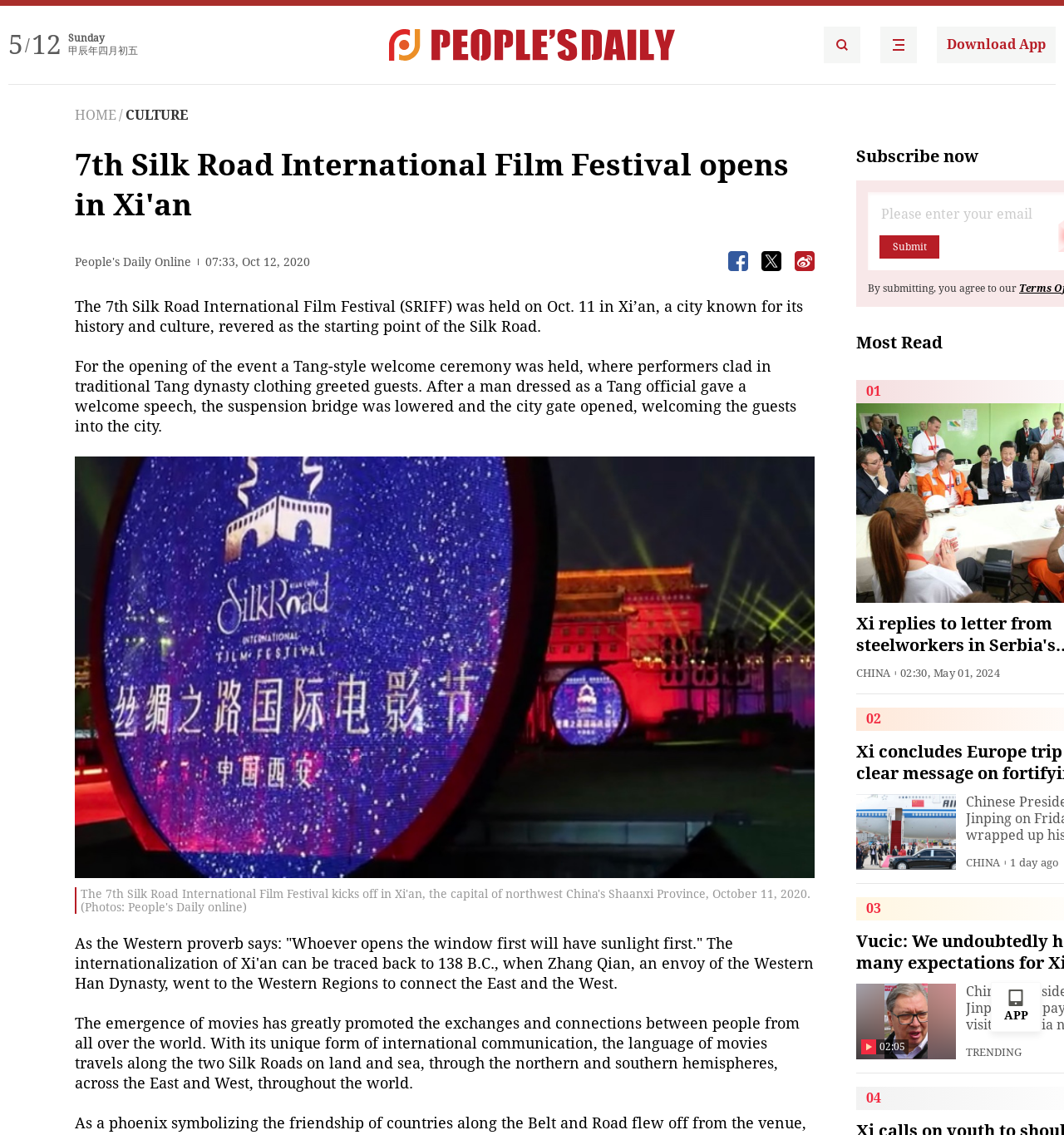Provide a one-word or one-phrase answer to the question:
What is the theme of the article?

Culture